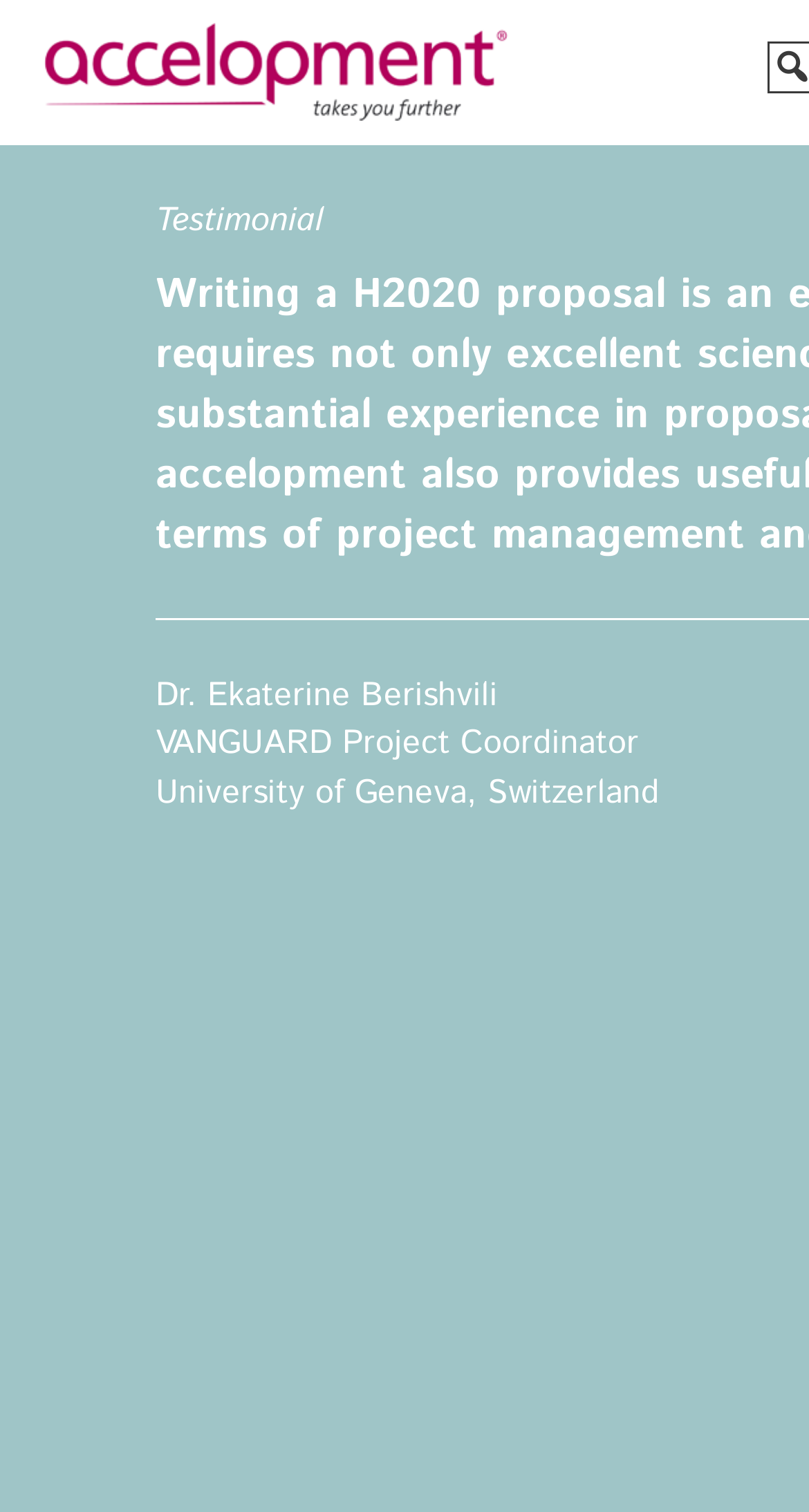How many offices does accelopment have?
Using the information from the image, give a concise answer in one word or a short phrase.

2